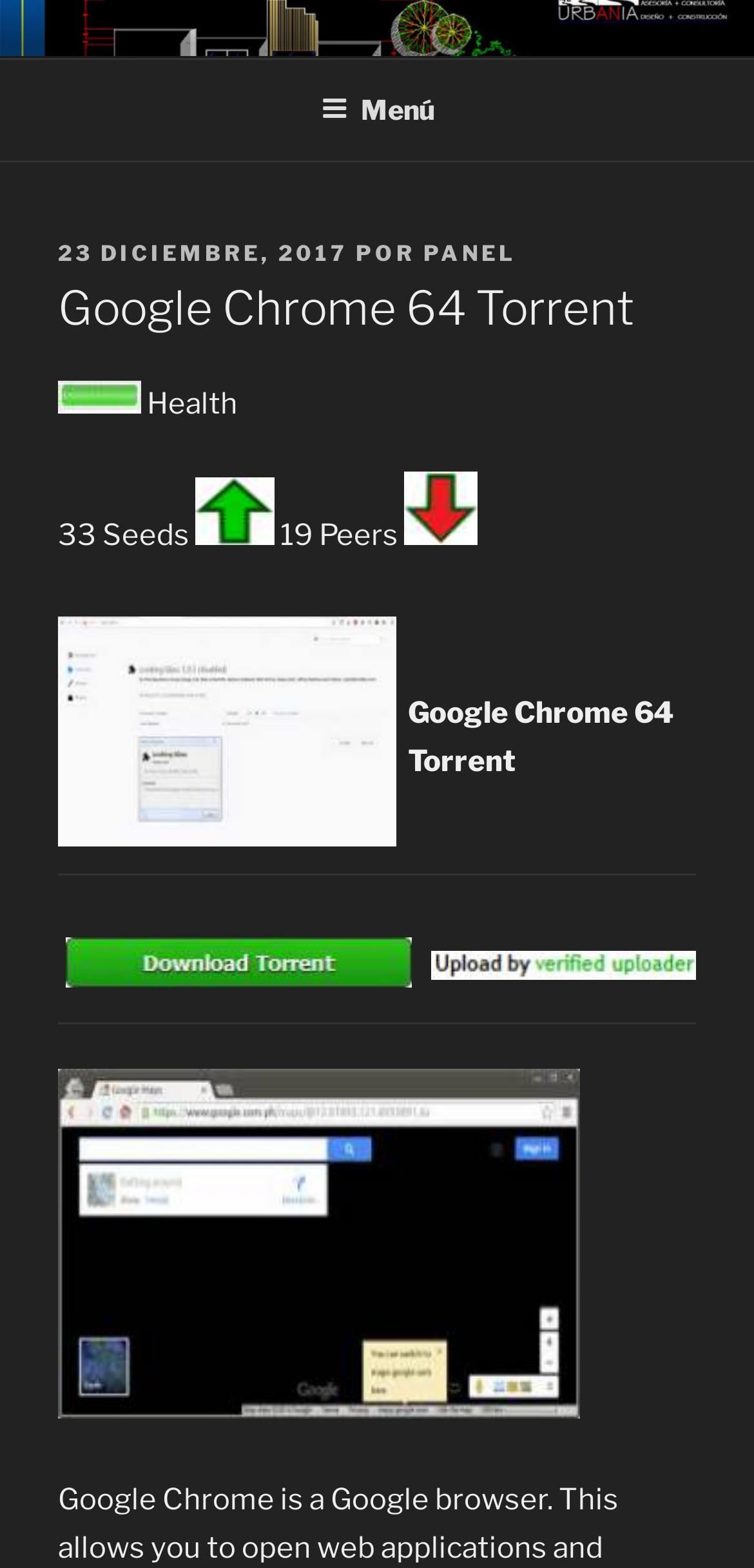From the details in the image, provide a thorough response to the question: How many seeds are available for the torrent?

The webpage has a static text '33 Seeds' which suggests that there are 33 seeds available for the torrent.